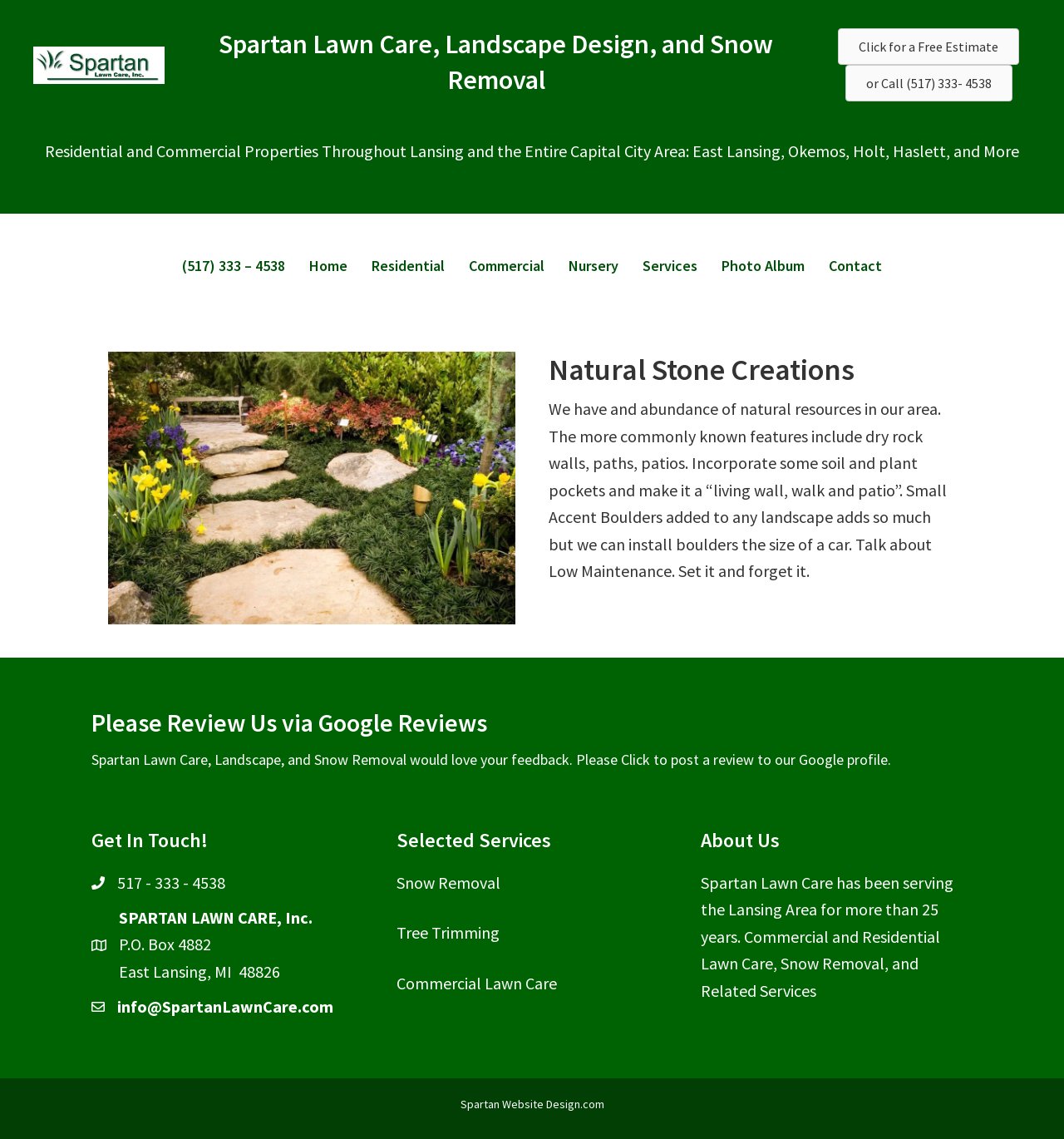What is the company name?
Please provide a single word or phrase as your answer based on the screenshot.

Spartan Lawn Care